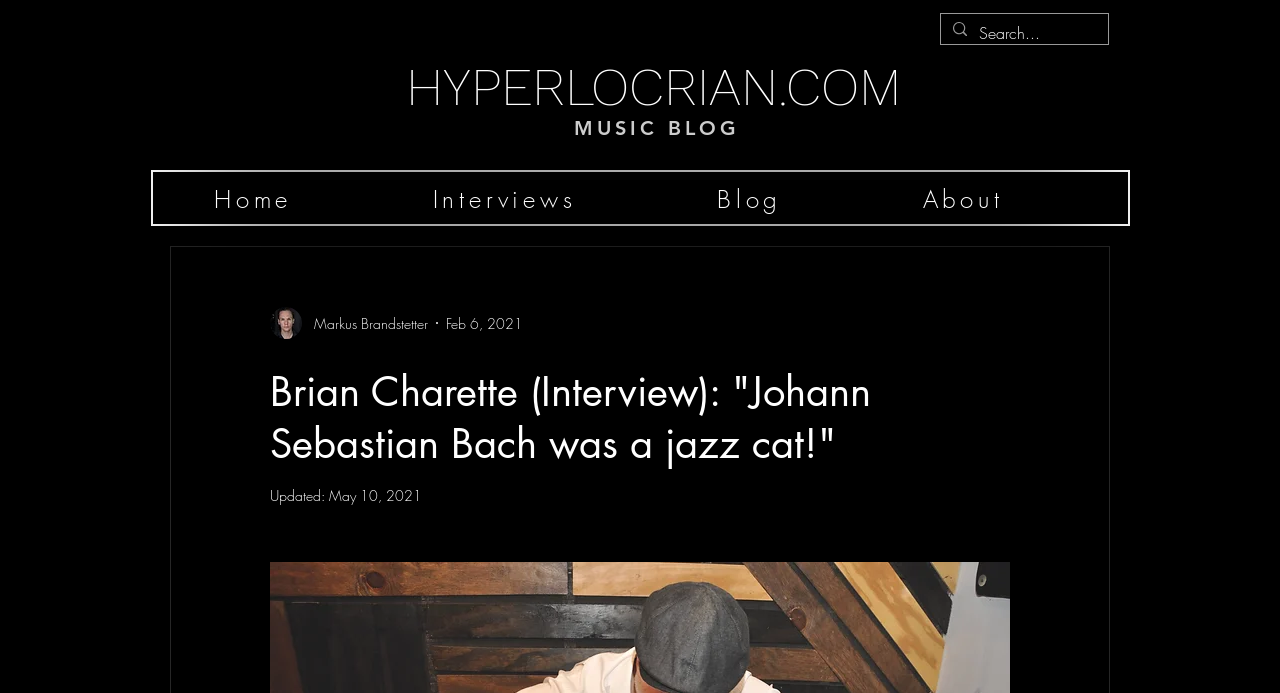What is the date of the article update?
Analyze the image and provide a thorough answer to the question.

I found the answer by looking at the generic element with the text 'May 10, 2021' which is located below the heading of the article, indicating it is the date of the article update.